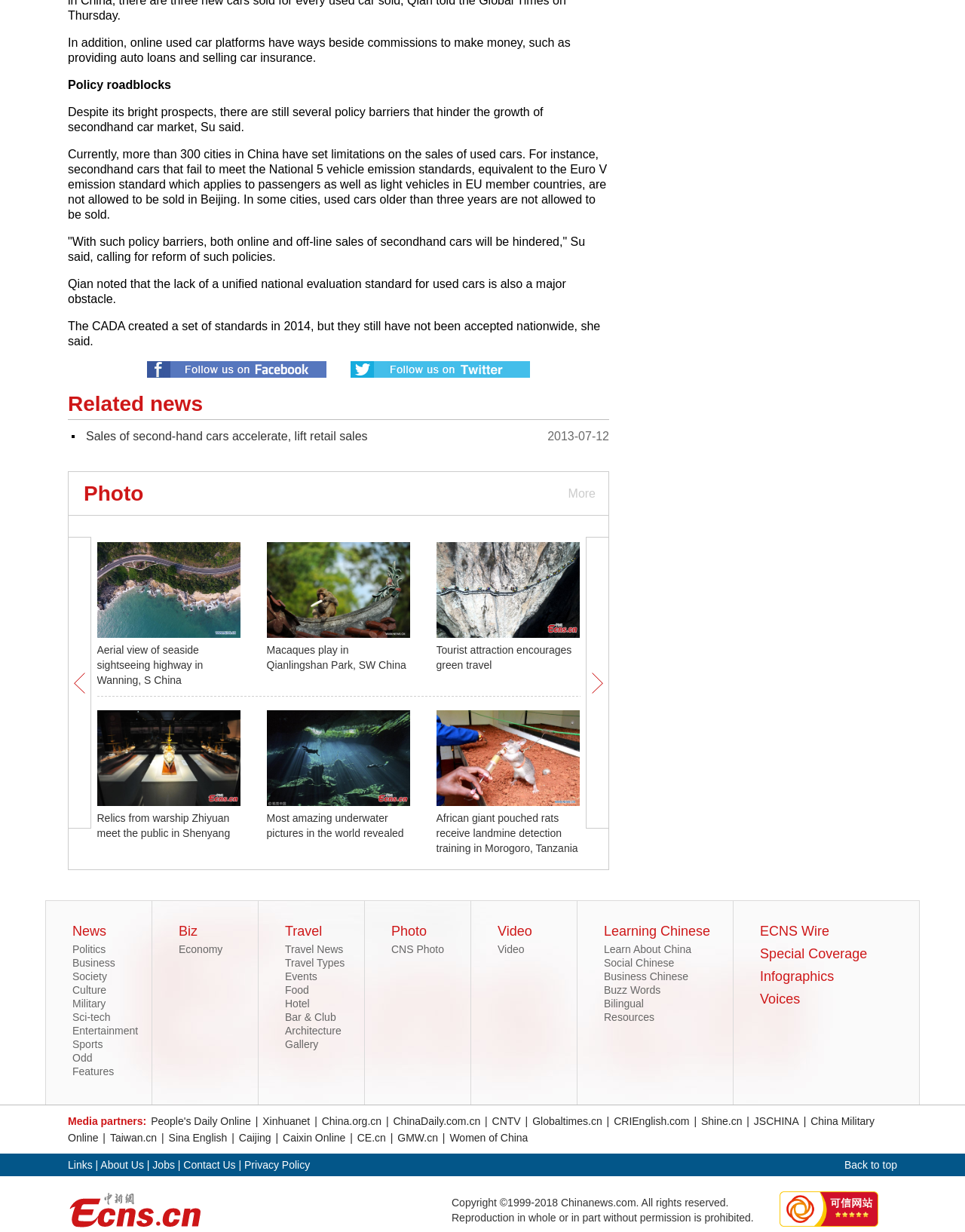Answer succinctly with a single word or phrase:
What is the section below the news article?

Related news